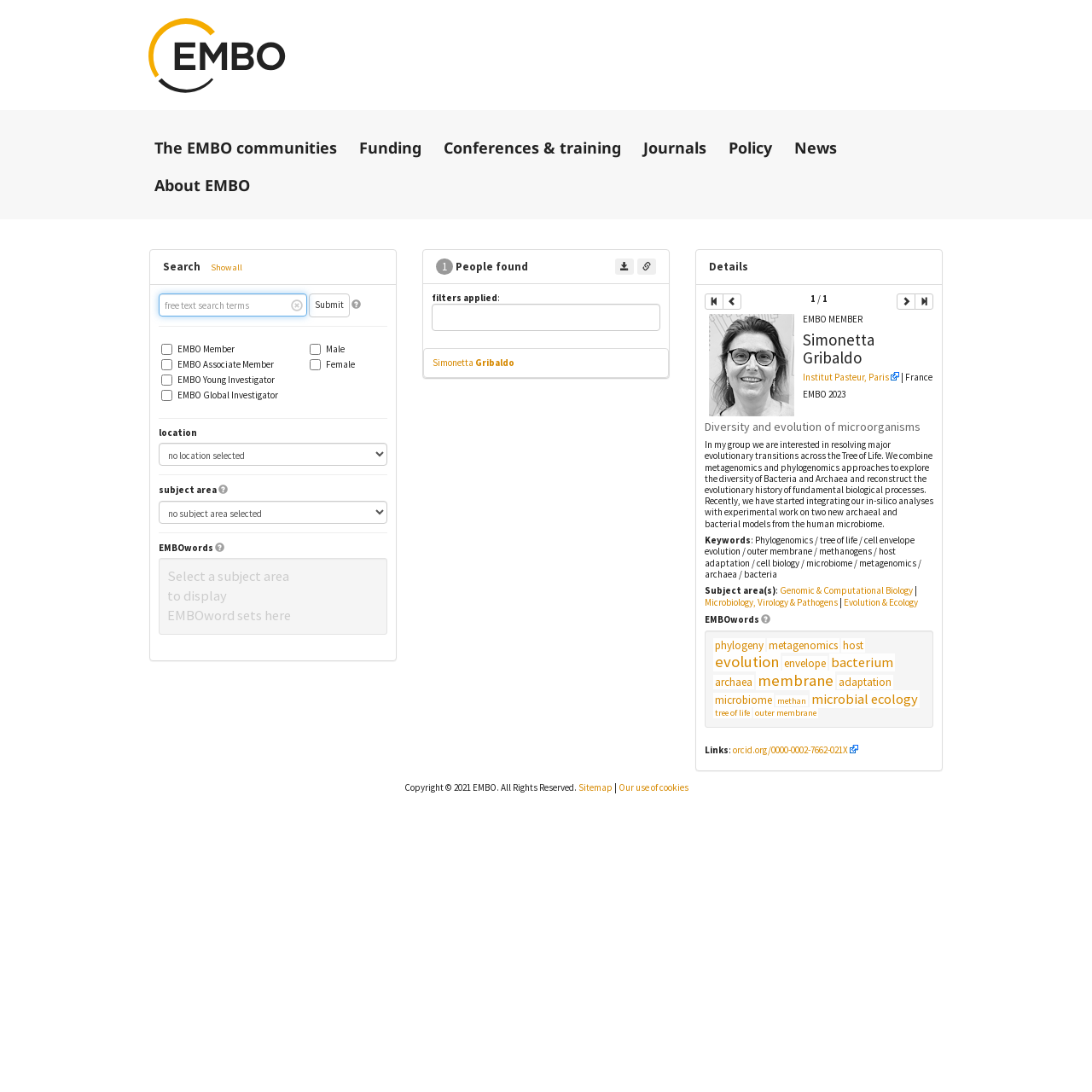How many search filters are available?
By examining the image, provide a one-word or phrase answer.

5